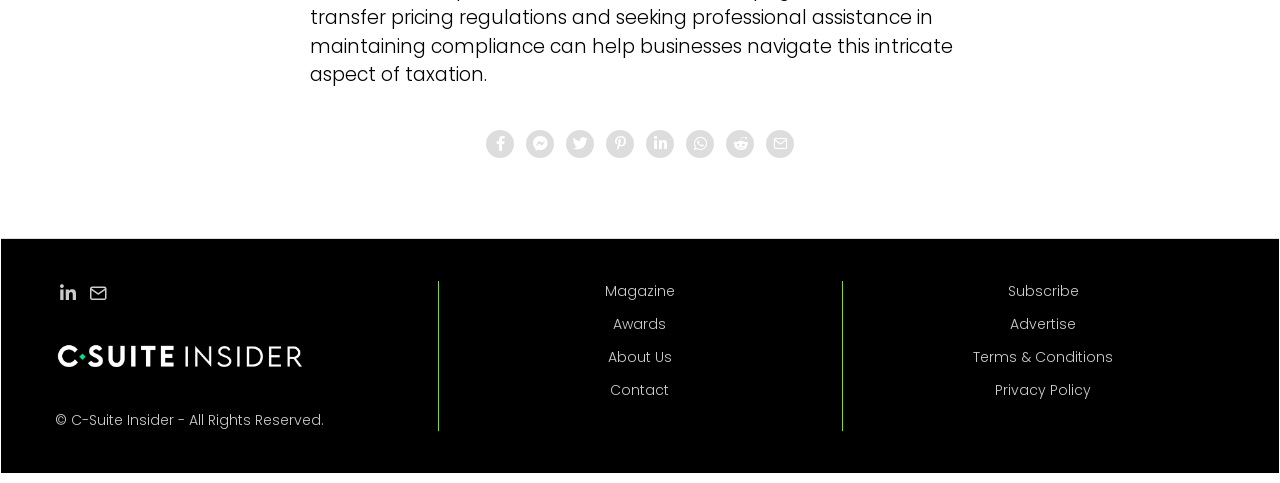How many navigation menus are there?
Please answer the question with as much detail and depth as you can.

There are two navigation menus, one in the complementary section with ID 126, and another in the complementary section with ID 127. Both menus have multiple links, such as 'Magazine', 'Awards', 'About Us', 'Contact', 'Subscribe', 'Advertise', 'Terms & Conditions', and 'Privacy Policy'.